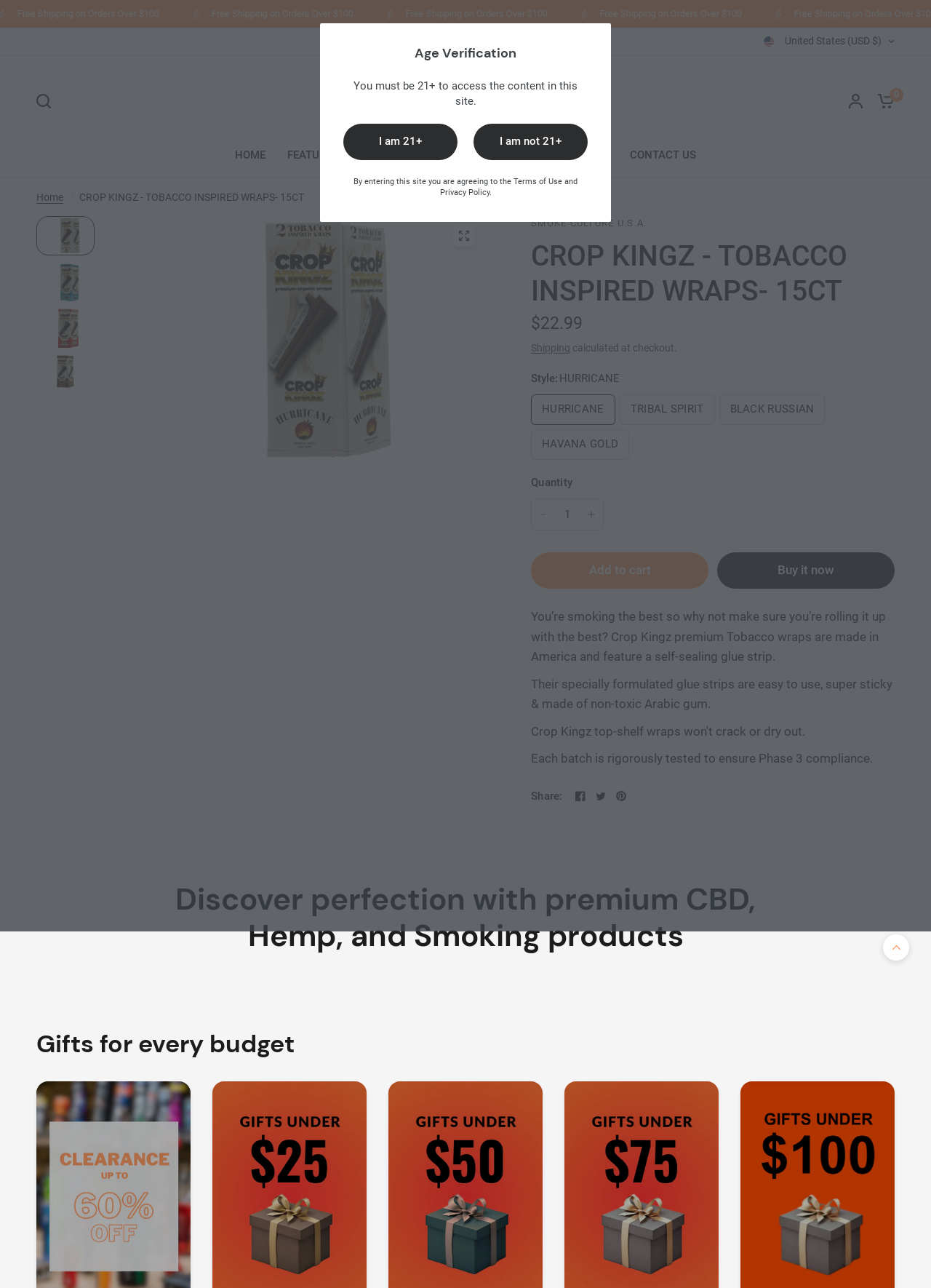Generate a comprehensive description of the webpage content.

This webpage is for an online store selling tobacco wraps and other smoking-related products. At the top of the page, there is an age verification section, where users must confirm they are 21 or older to access the content. Below this, there is a navigation menu with links to various sections of the website, including "Home", "Featured Brands", "Collections", "CBD & Kratom", and "Contact Us".

On the left side of the page, there is a search bar and a link to "My Account". Above this, there is a dropdown menu with a flag icon, allowing users to select their country and currency.

The main content of the page is focused on a specific product, "CROP KINGZ - TOBACCO INSPIRED WRAPS- 15CT". There is a heading with the product name, followed by a description of the product, including its features and benefits. Below this, there are options to select the style of the wraps, with four different options available. Users can also adjust the quantity of the product they want to purchase.

To the right of the product description, there are buttons to "Add to cart" and "Buy it now". Below this, there are additional details about the product, including its price and shipping information.

Further down the page, there are sections promoting other products and services, including premium CBD and hemp products, and gifts for various budgets. There are also social media links and a call to action to share the product.

Throughout the page, there are various images, including icons for navigation, product images, and promotional graphics.